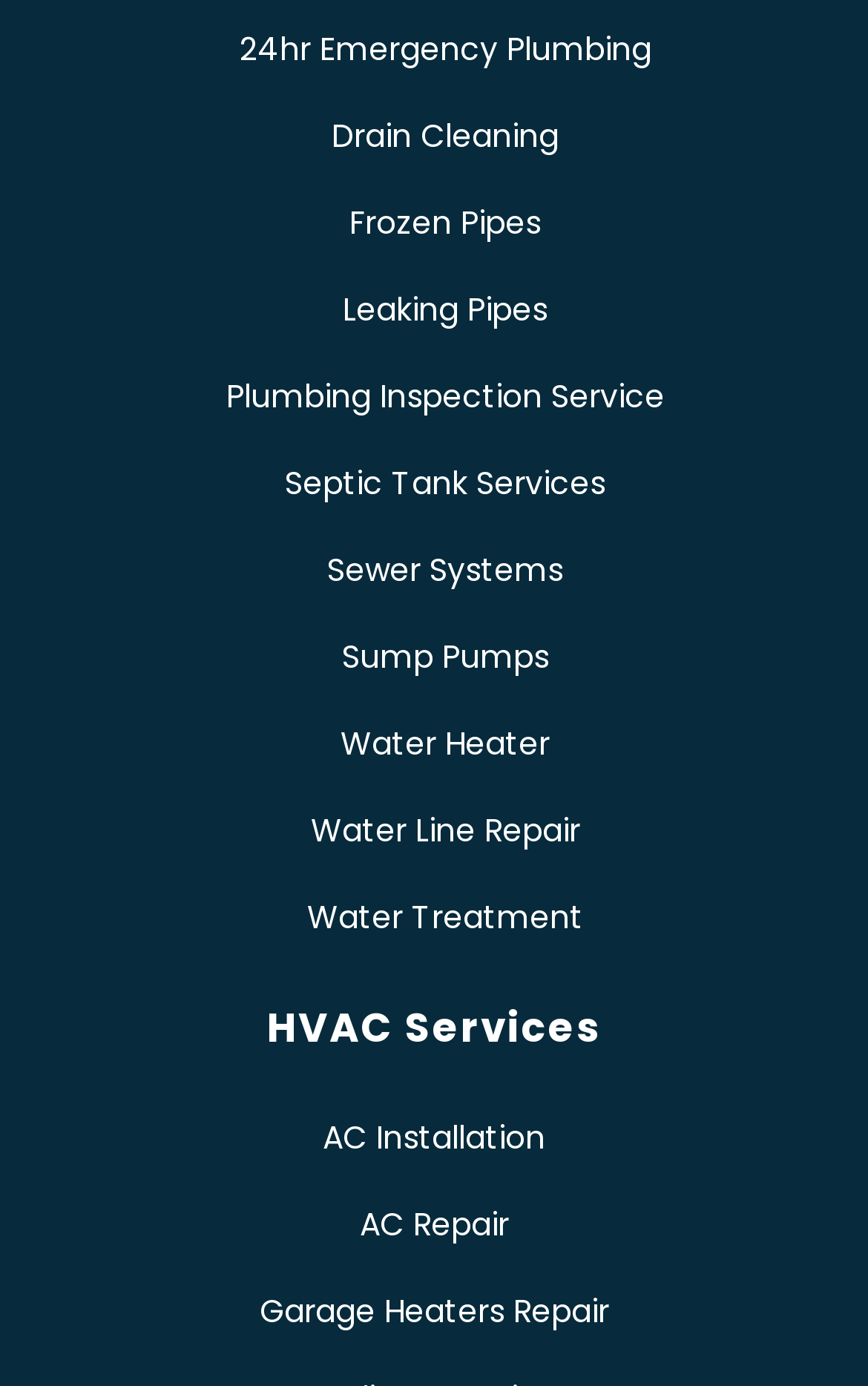What is the first plumbing service listed?
Using the image as a reference, give a one-word or short phrase answer.

24hr Emergency Plumbing